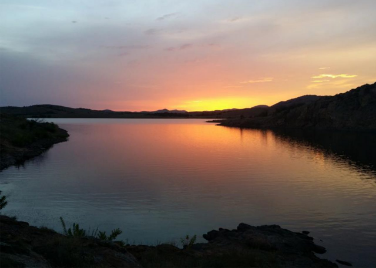What is the landscape framed by?
Refer to the image and provide a concise answer in one word or phrase.

rolling hills and rocky shorelines